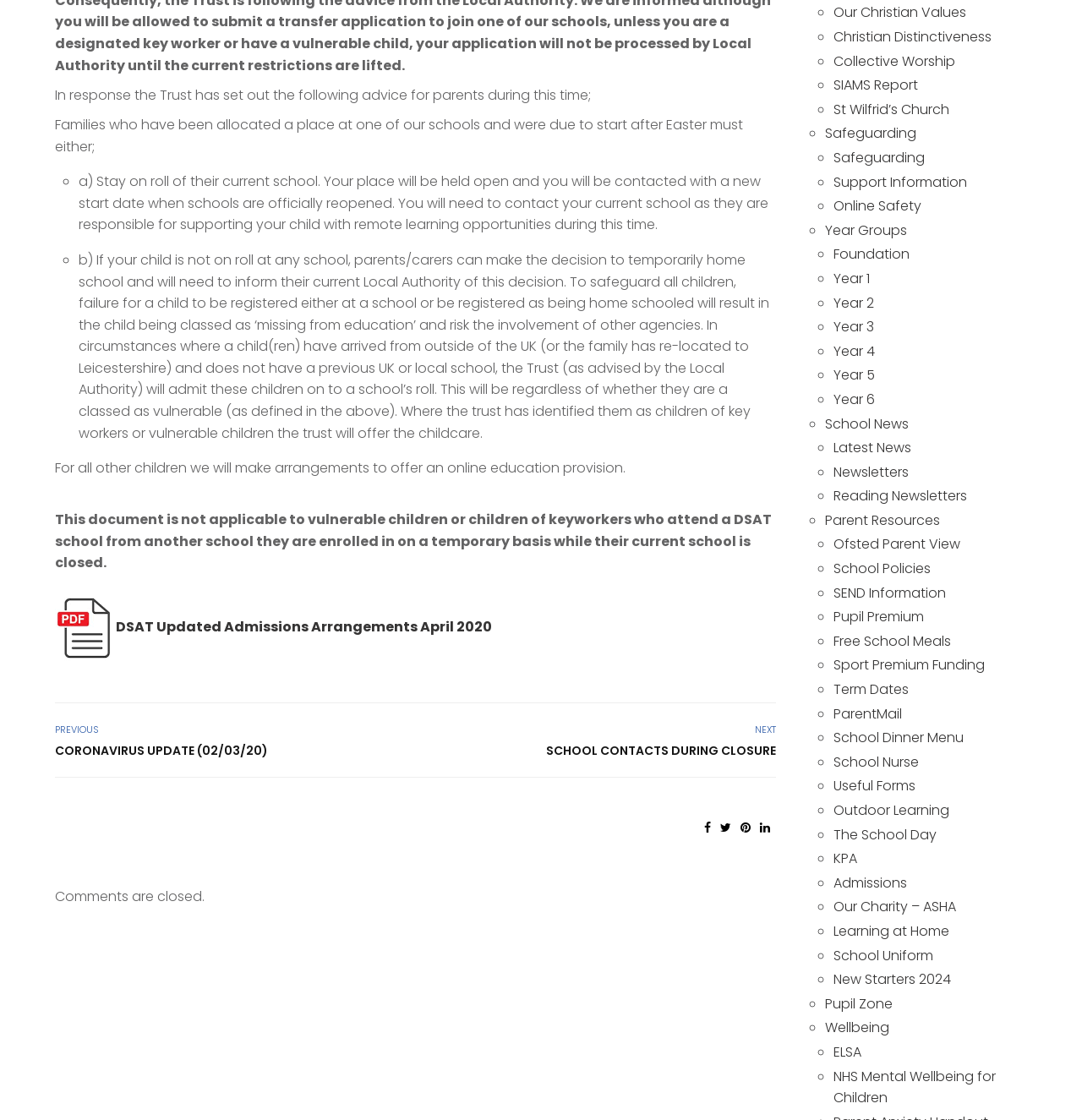Provide a one-word or brief phrase answer to the question:
What is the advice for parents during this time?

Stay on roll or temporarily home school